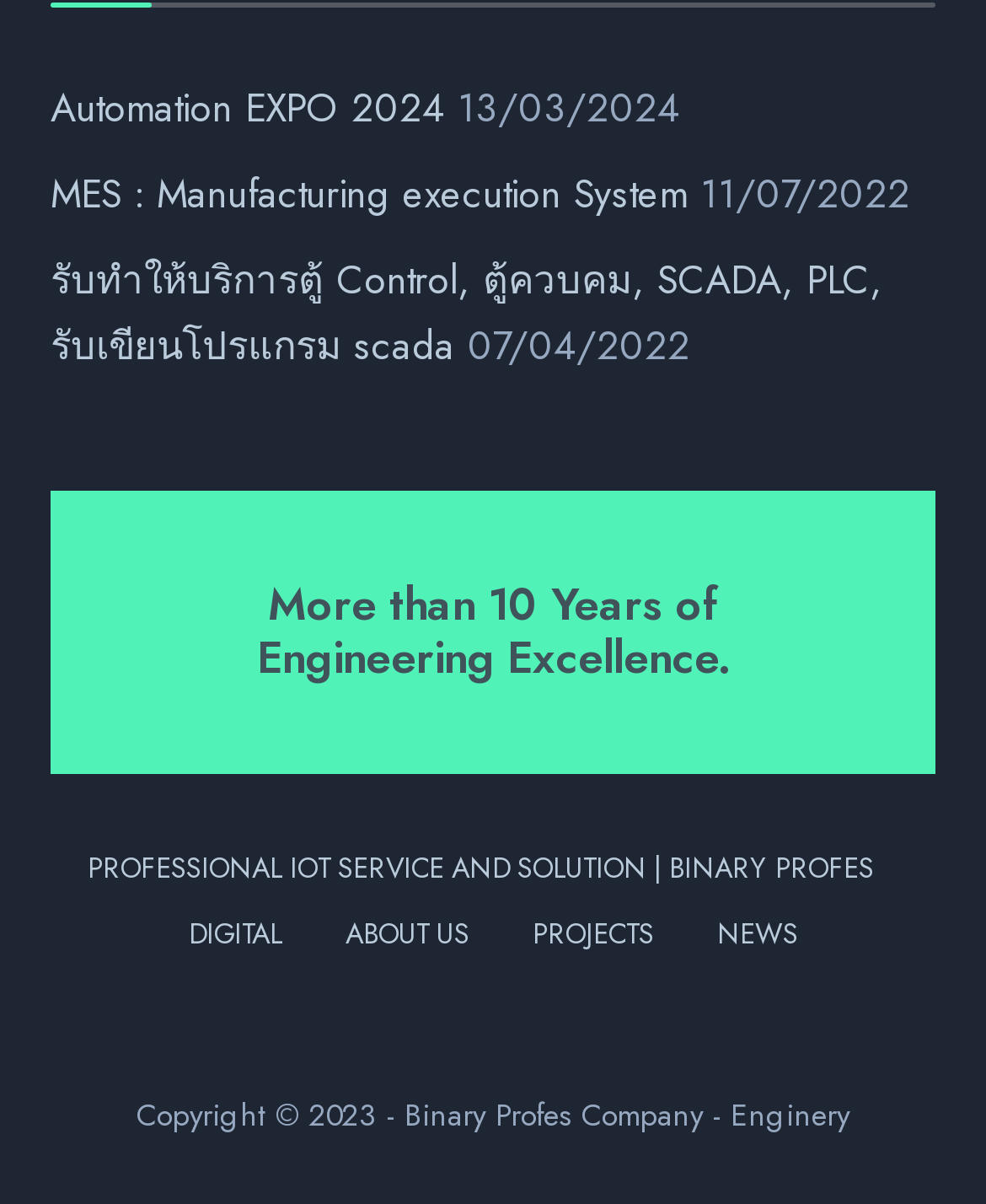What is the date of Automation EXPO 2024?
Please give a well-detailed answer to the question.

I found the date of Automation EXPO 2024 by looking at the StaticText element next to the link 'Automation EXPO 2024', which is '13/03/2024'.